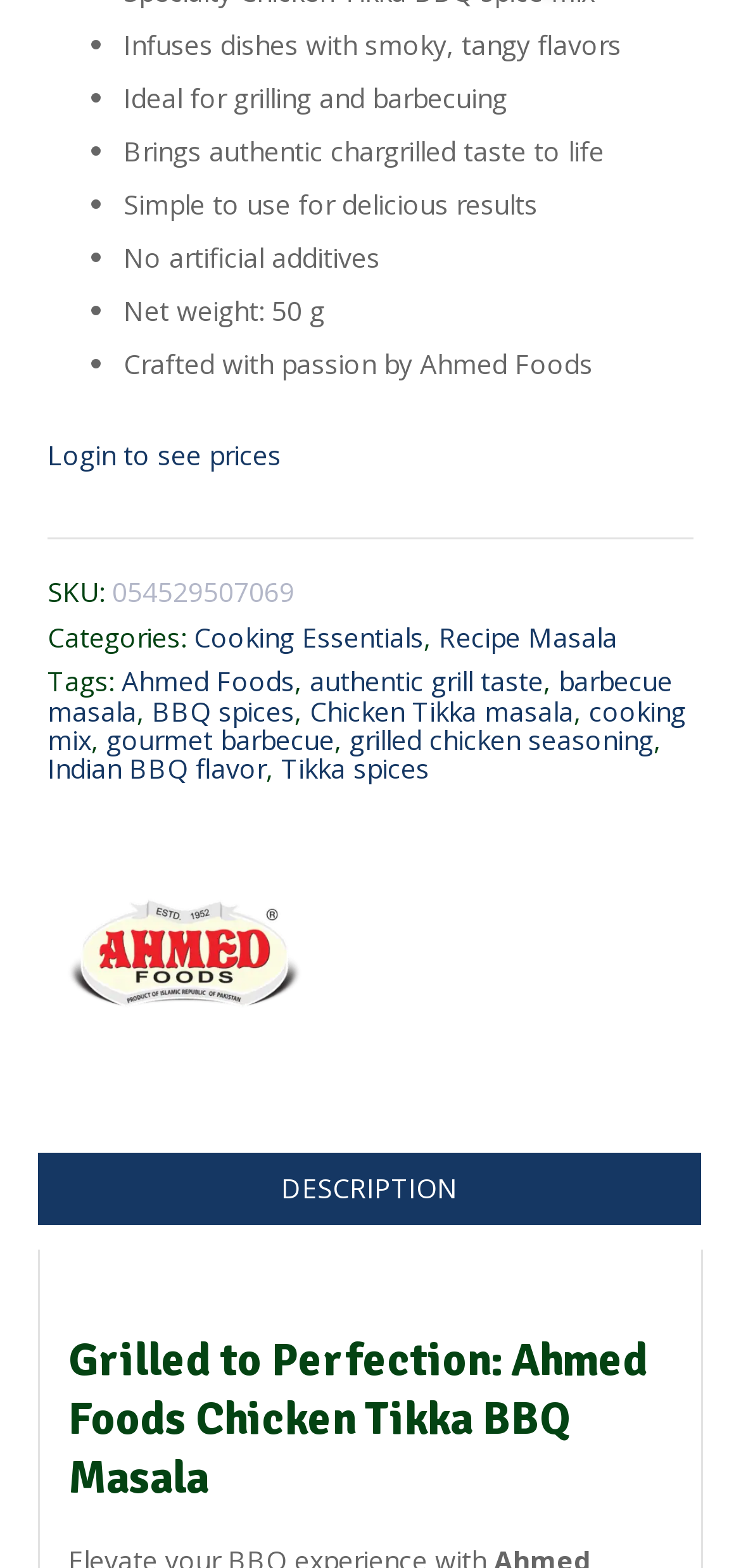Provide your answer in a single word or phrase: 
What is the purpose of Ahmed Foods Chicken Tikka BBQ Masala?

Infuses dishes with smoky, tangy flavors